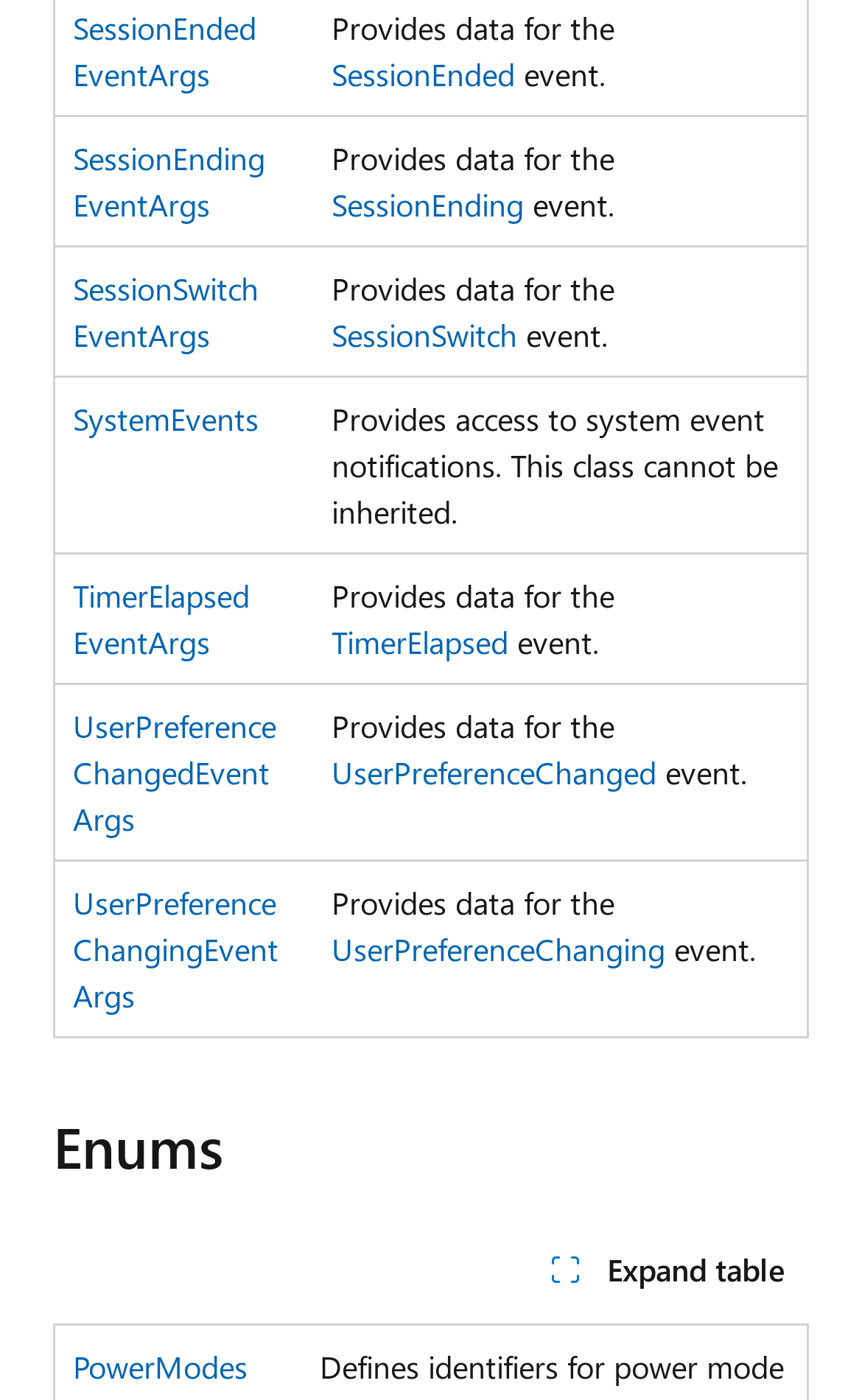Can you identify the bounding box coordinates of the clickable region needed to carry out this instruction: 'Click Session Ended Event Args'? The coordinates should be four float numbers within the range of 0 to 1, stated as [left, top, right, bottom].

[0.085, 0.005, 0.297, 0.068]